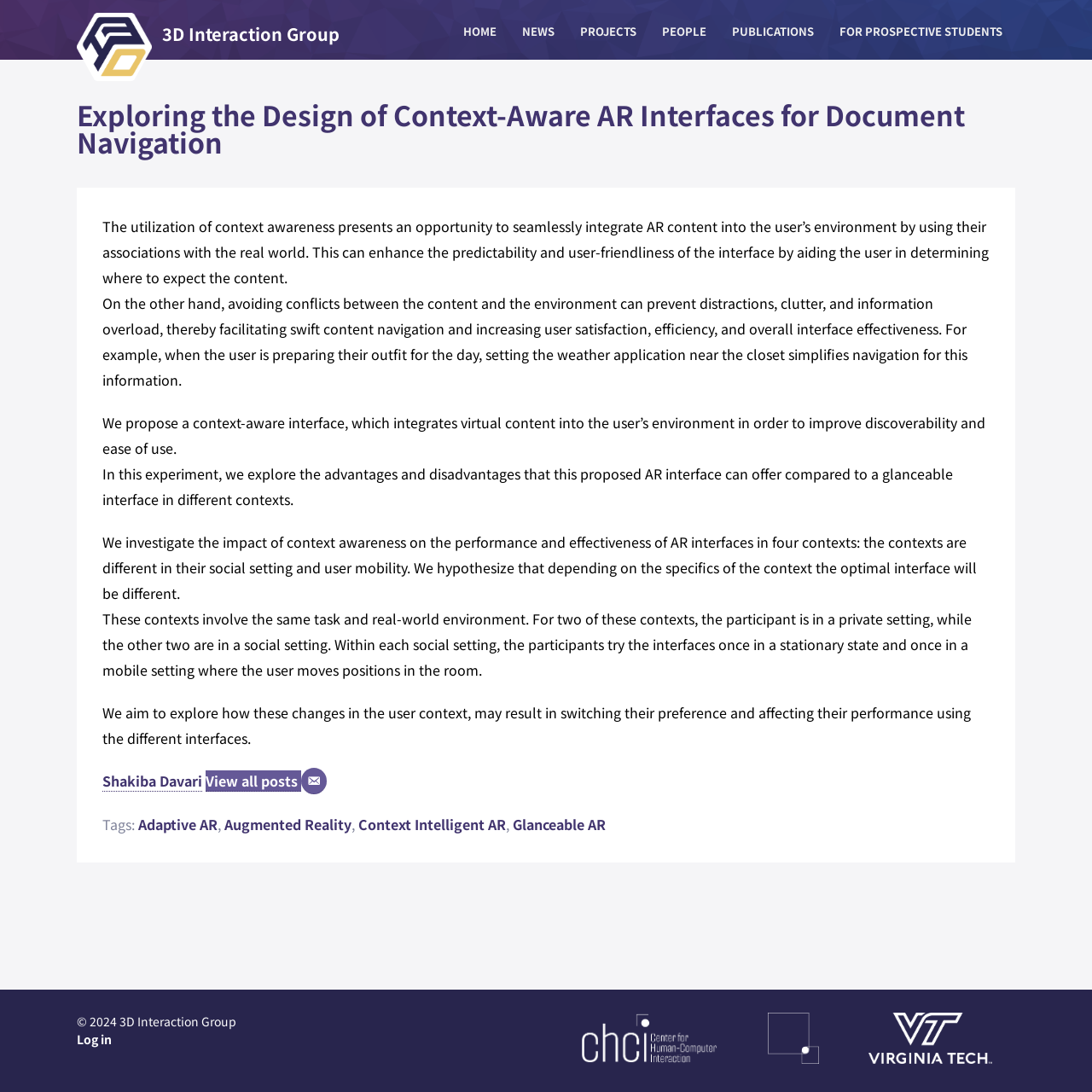Pinpoint the bounding box coordinates of the area that must be clicked to complete this instruction: "Click on the HOME link".

[0.412, 0.02, 0.466, 0.045]